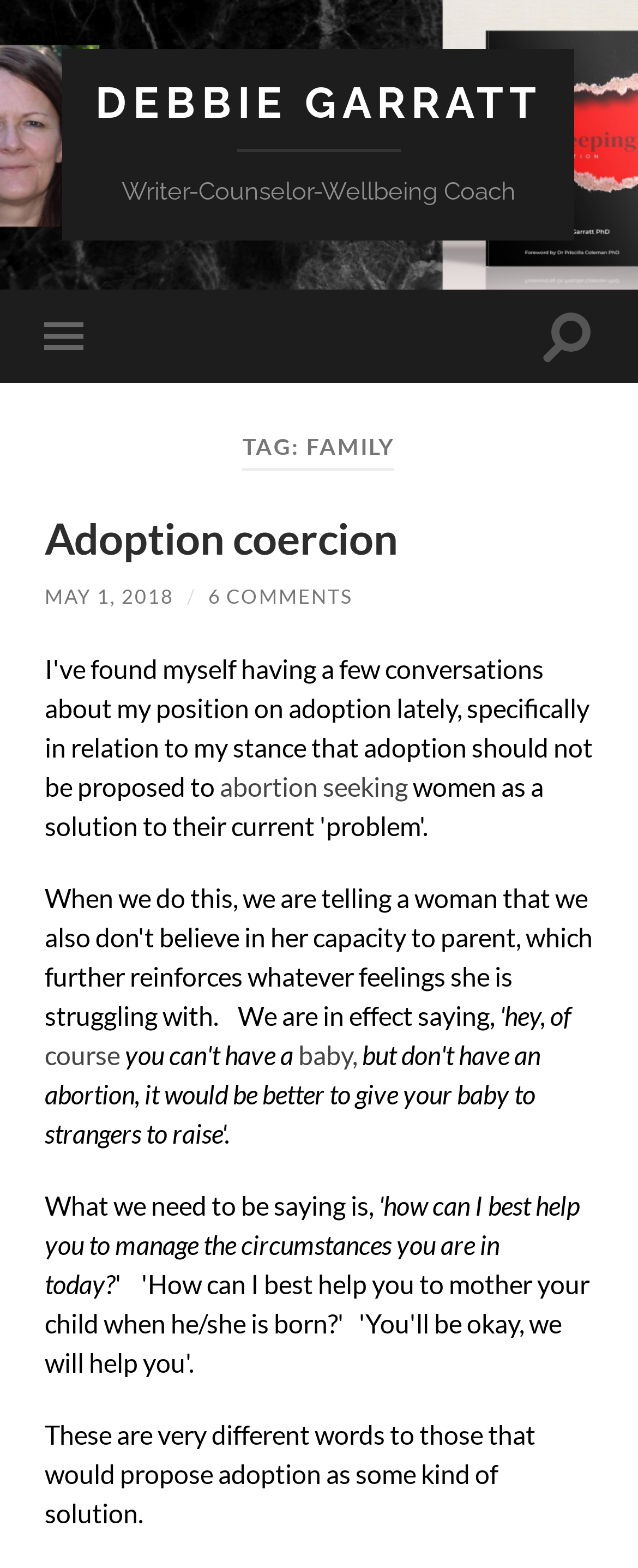How many buttons are there in the top section of the webpage?
Answer the question with a thorough and detailed explanation.

The webpage has two buttons in the top section, namely 'Toggle mobile menu' and 'Toggle search field', which are located at the top of the page.